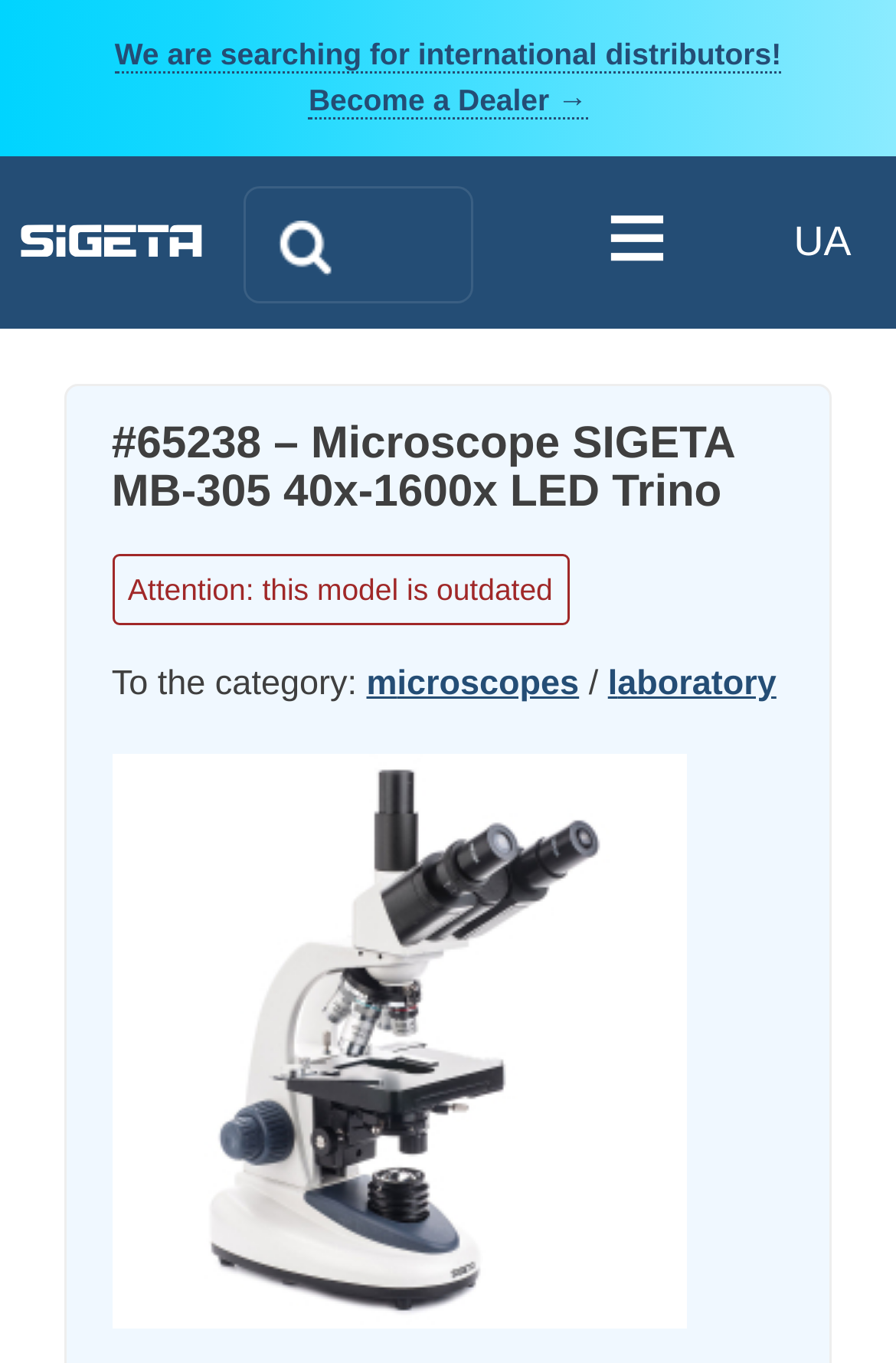Bounding box coordinates are given in the format (top-left x, top-left y, bottom-right x, bottom-right y). All values should be floating point numbers between 0 and 1. Provide the bounding box coordinate for the UI element described as: Microscopes

[0.409, 0.484, 0.646, 0.519]